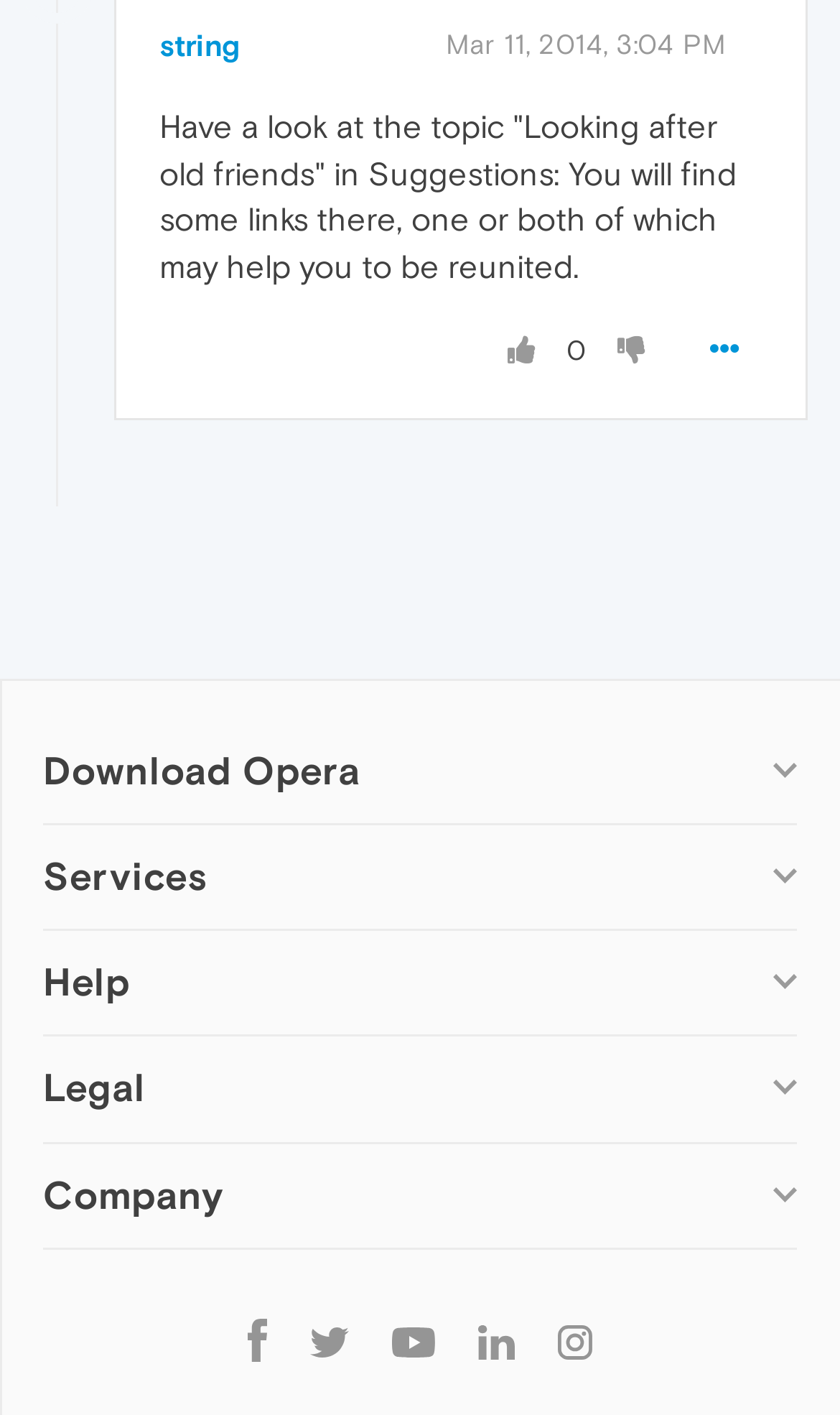What is the last item under the 'Help' section?
Please elaborate on the answer to the question with detailed information.

I looked at the links under the 'Help' section and found that the last item is 'Dev.Opera', which is a link.